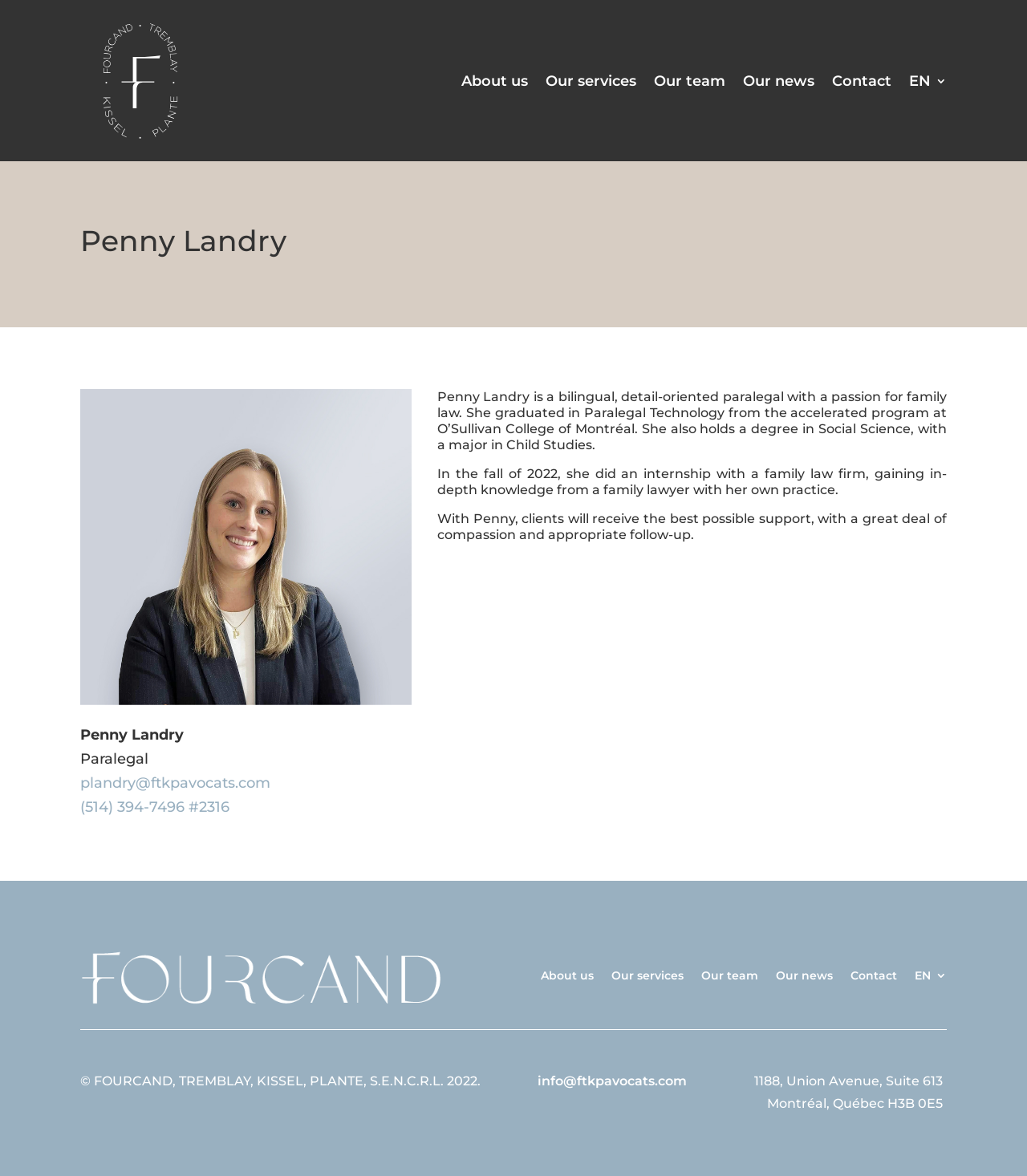Identify the bounding box coordinates of the part that should be clicked to carry out this instruction: "Go to the Contact page".

[0.81, 0.017, 0.868, 0.12]